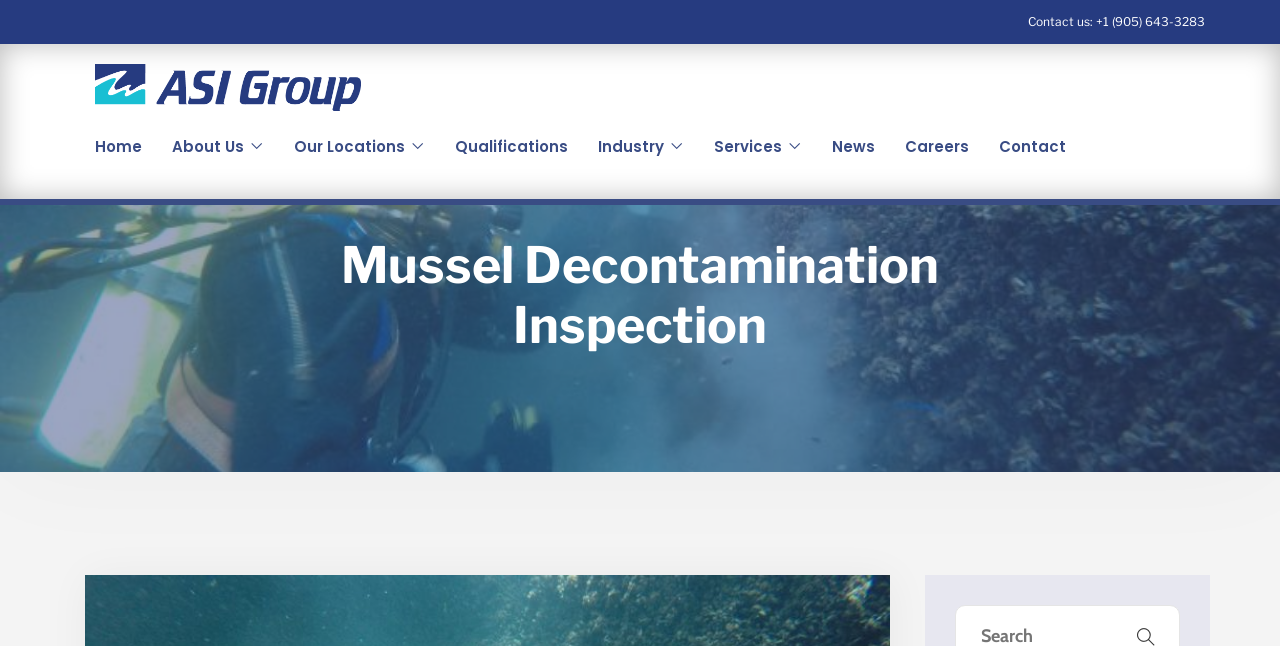What is the purpose of the 'Mussel Management' link?
Look at the image and answer the question using a single word or phrase.

Mussel decontamination inspection